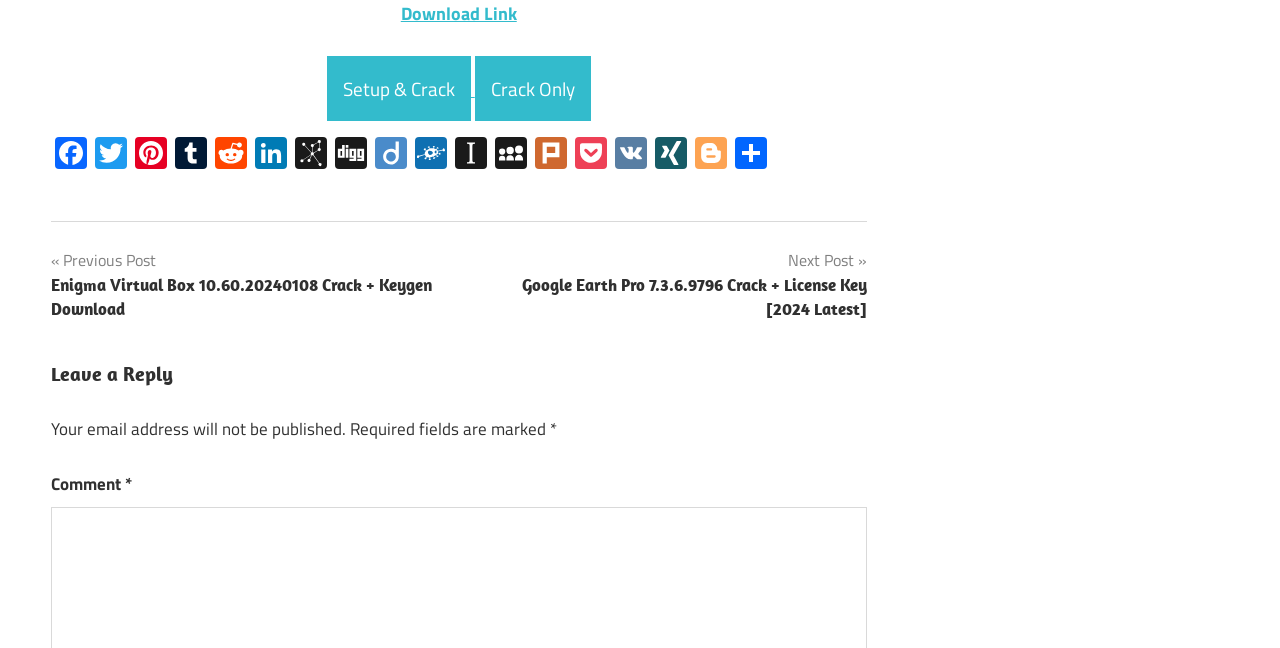Please specify the bounding box coordinates of the area that should be clicked to accomplish the following instruction: "Click on Autodesk Revit 2015 serial number and product key crack". The coordinates should consist of four float numbers between 0 and 1, i.e., [left, top, right, bottom].

[0.042, 0.346, 0.101, 0.642]